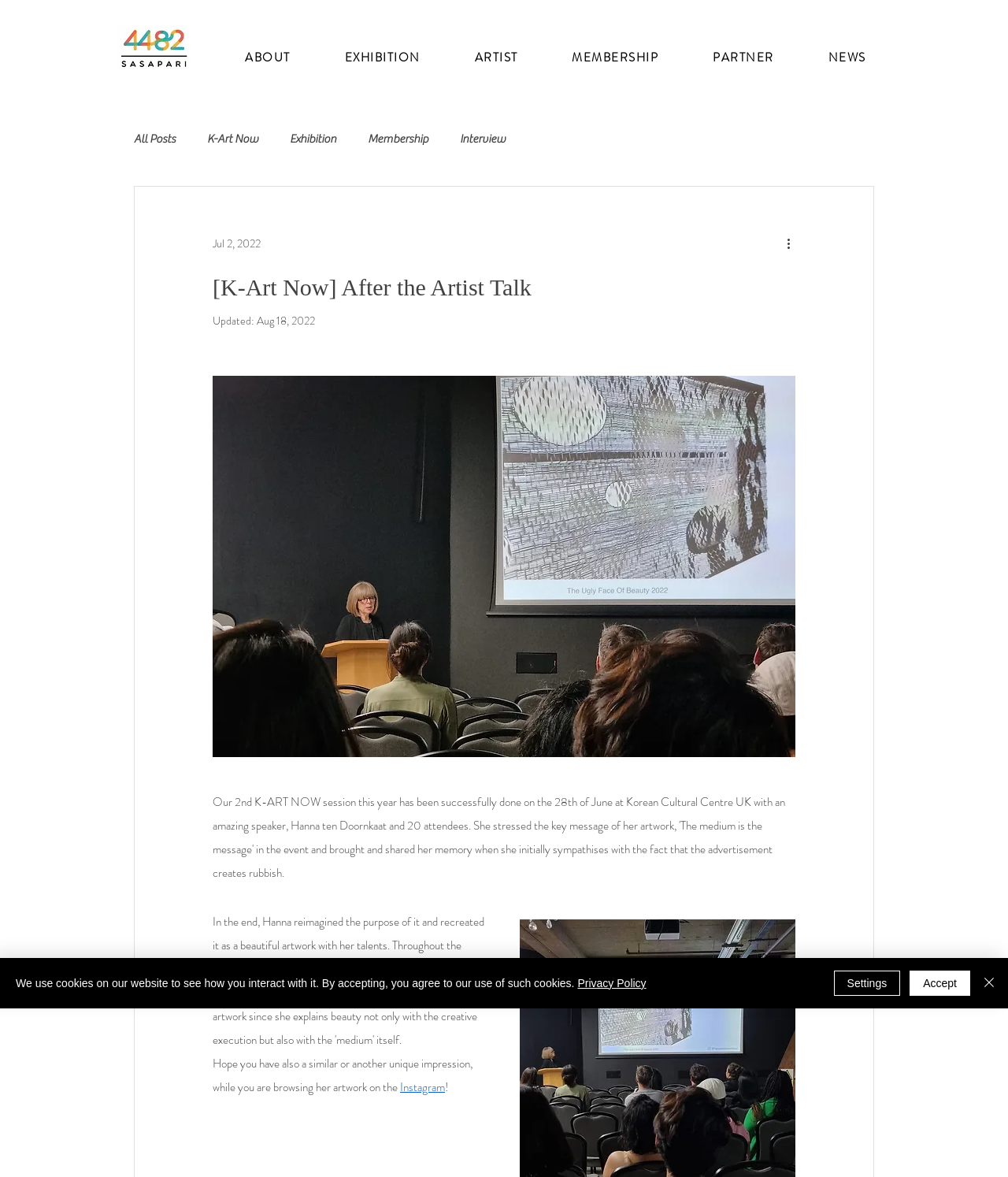Use a single word or phrase to respond to the question:
What social media platform is mentioned in the blog post?

Instagram